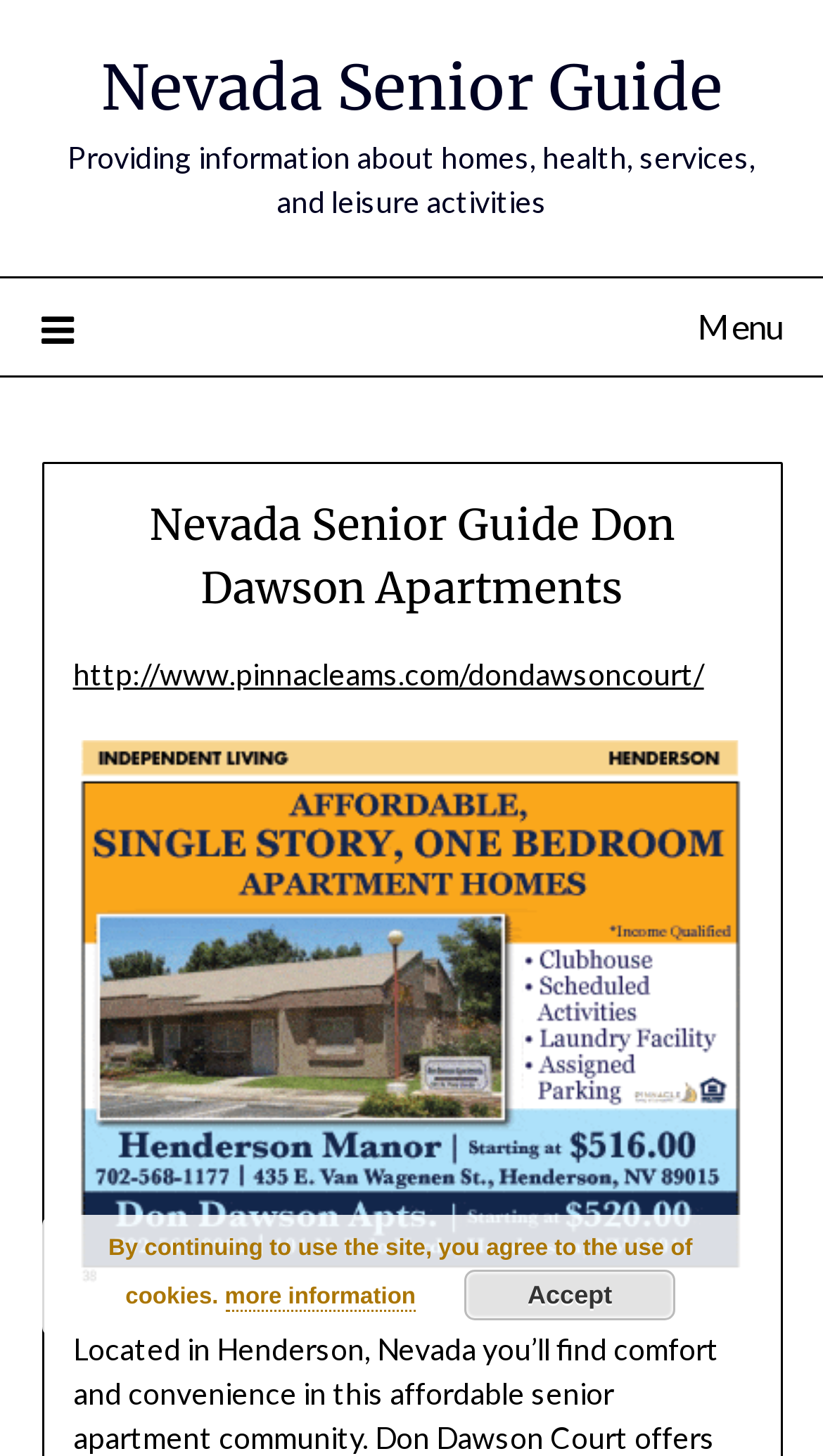Determine the main heading text of the webpage.

Nevada Senior Guide Don Dawson Apartments